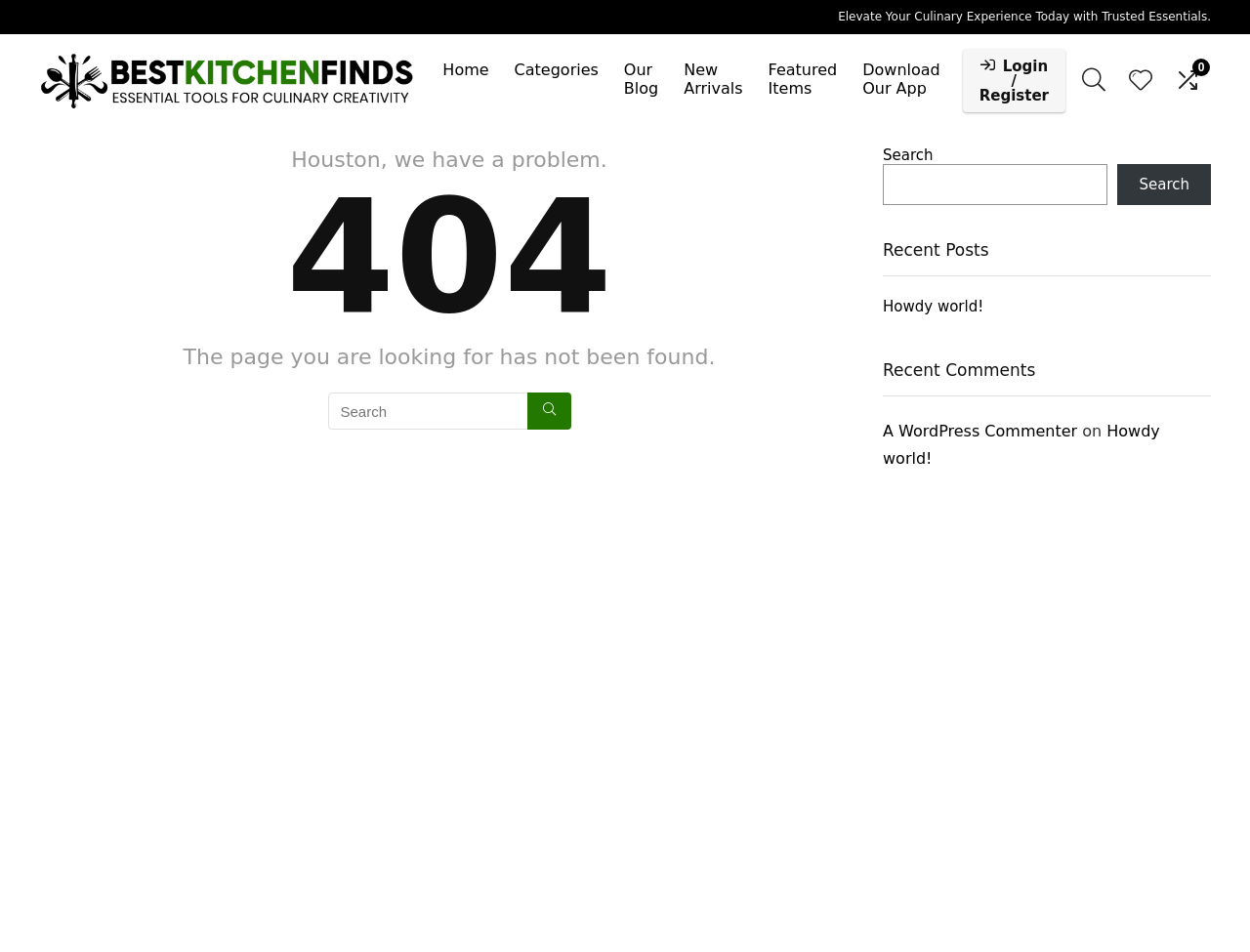Please answer the following question as detailed as possible based on the image: 
What is the error message on the page?

The error message is displayed prominently on the page, indicating that the page the user is looking for has not been found. The exact message is 'Houston, we have a problem.' which is a playful way of saying that an error has occurred.